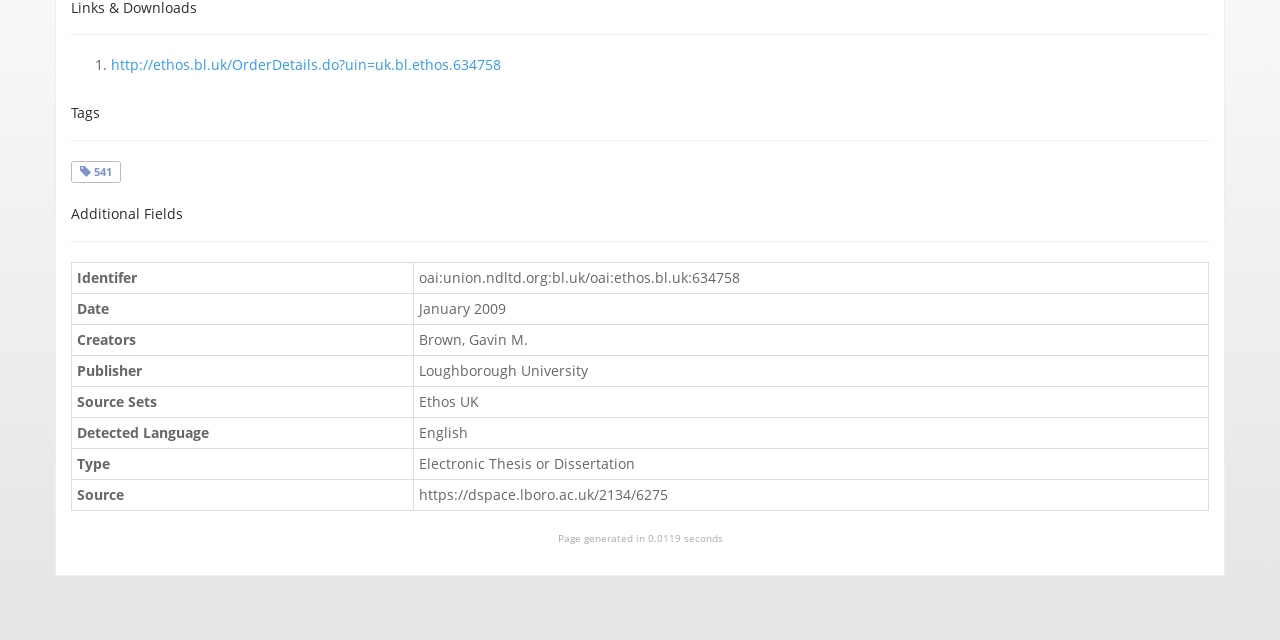Locate the bounding box for the described UI element: "Dhamma Topics (2)". Ensure the coordinates are four float numbers between 0 and 1, formatted as [left, top, right, bottom].

None